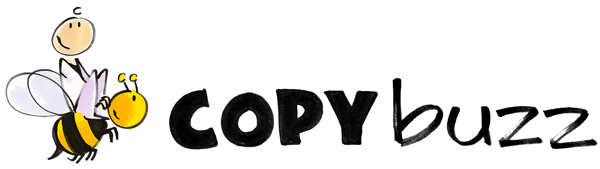Provide a brief response in the form of a single word or phrase:
What is the style of the text 'COPY'?

Bold and stylized